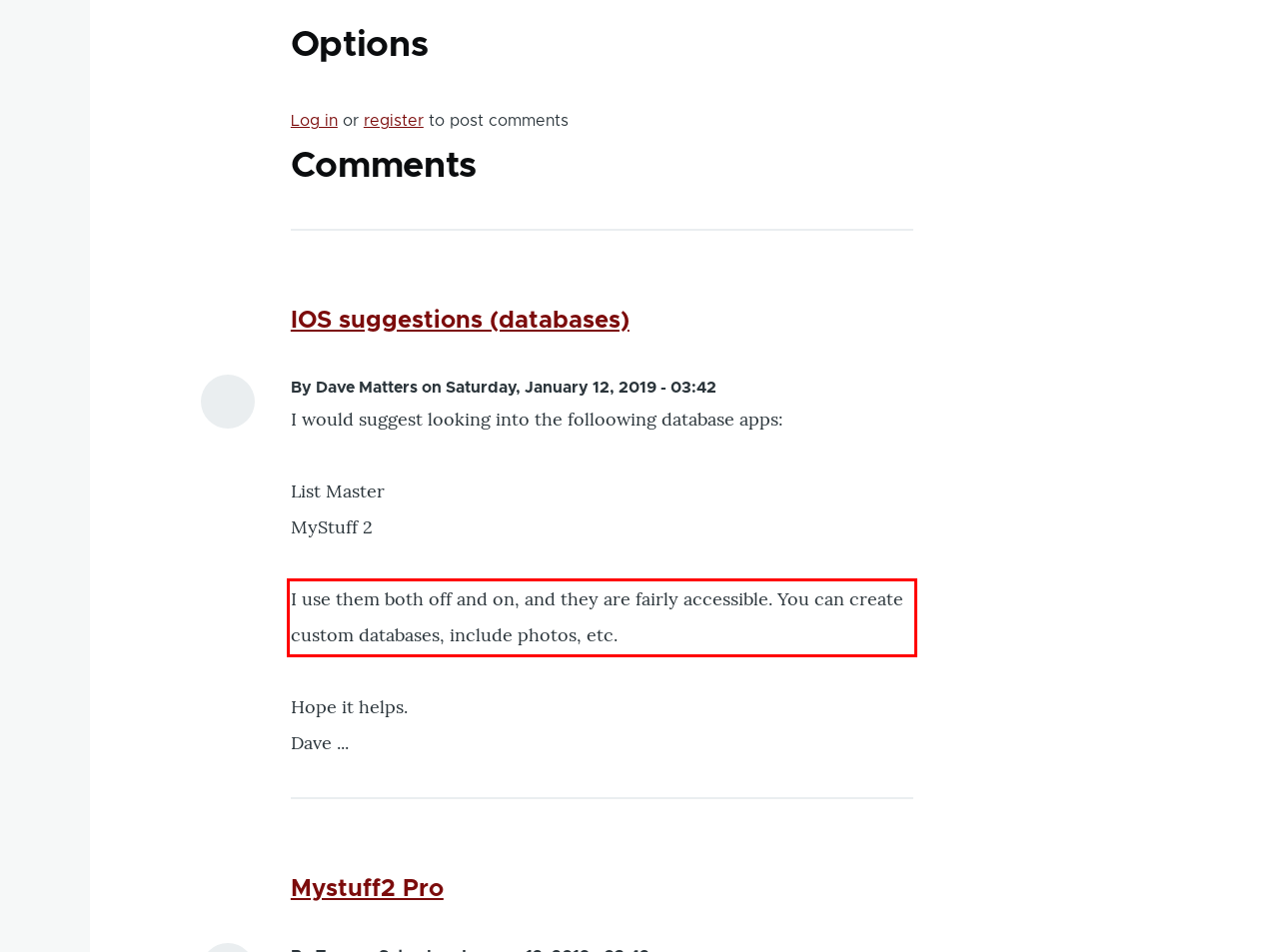Please perform OCR on the text within the red rectangle in the webpage screenshot and return the text content.

I use them both off and on, and they are fairly accessible. You can create custom databases, include photos, etc.